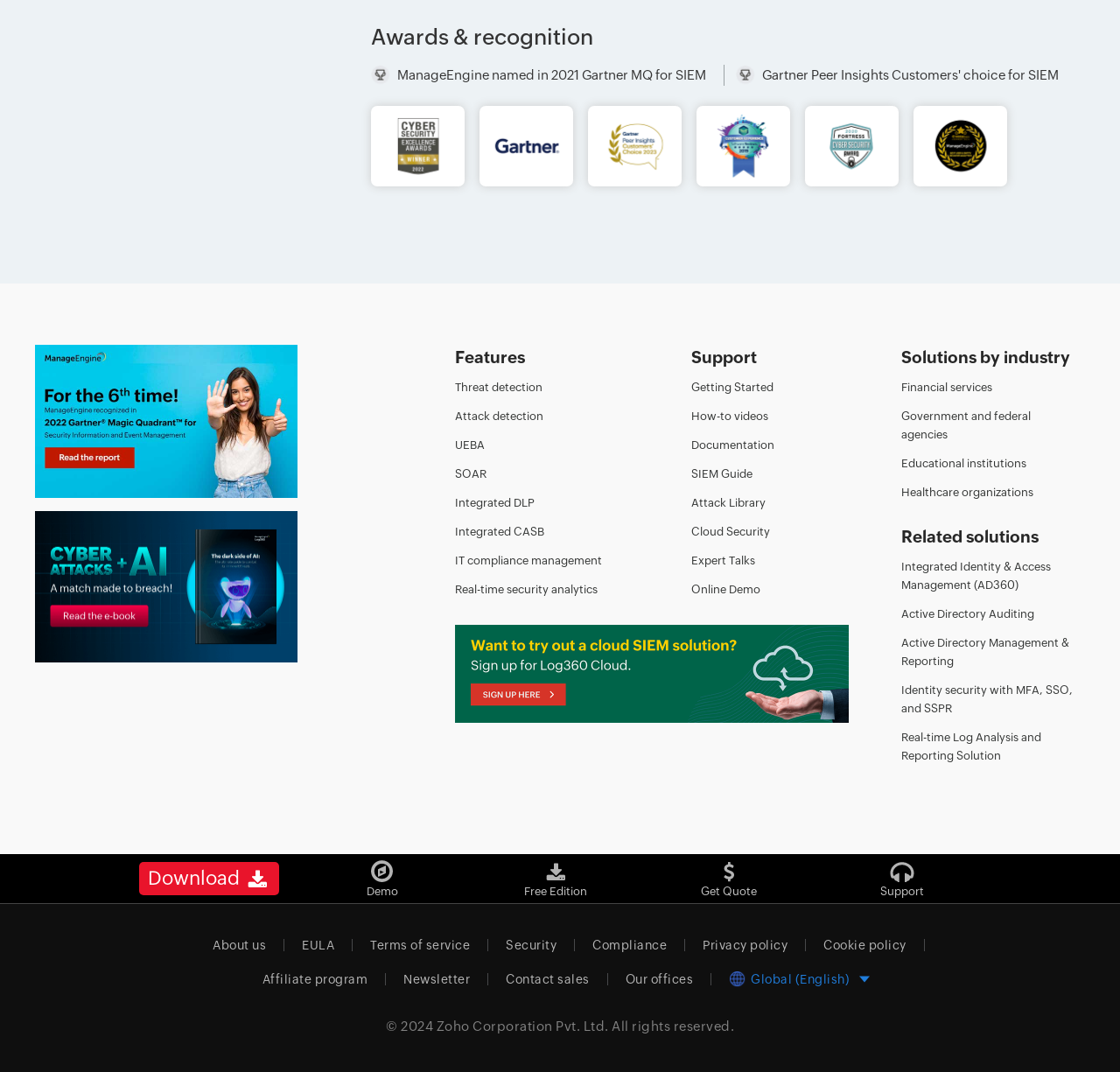Please provide a short answer using a single word or phrase for the question:
What is the name of the company that provides this SIEM solution?

ManageEngine